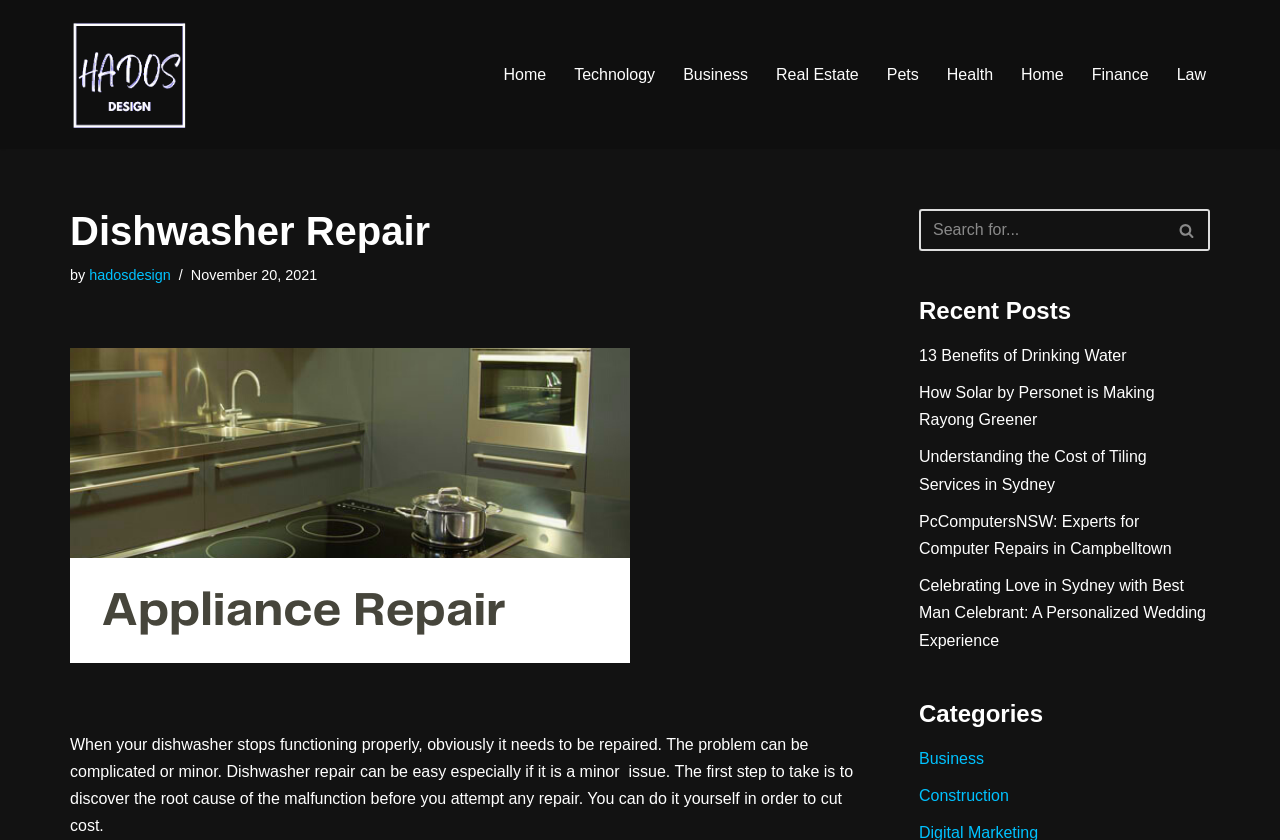What is the topic of the webpage?
Based on the screenshot, provide your answer in one word or phrase.

Dishwasher Repair